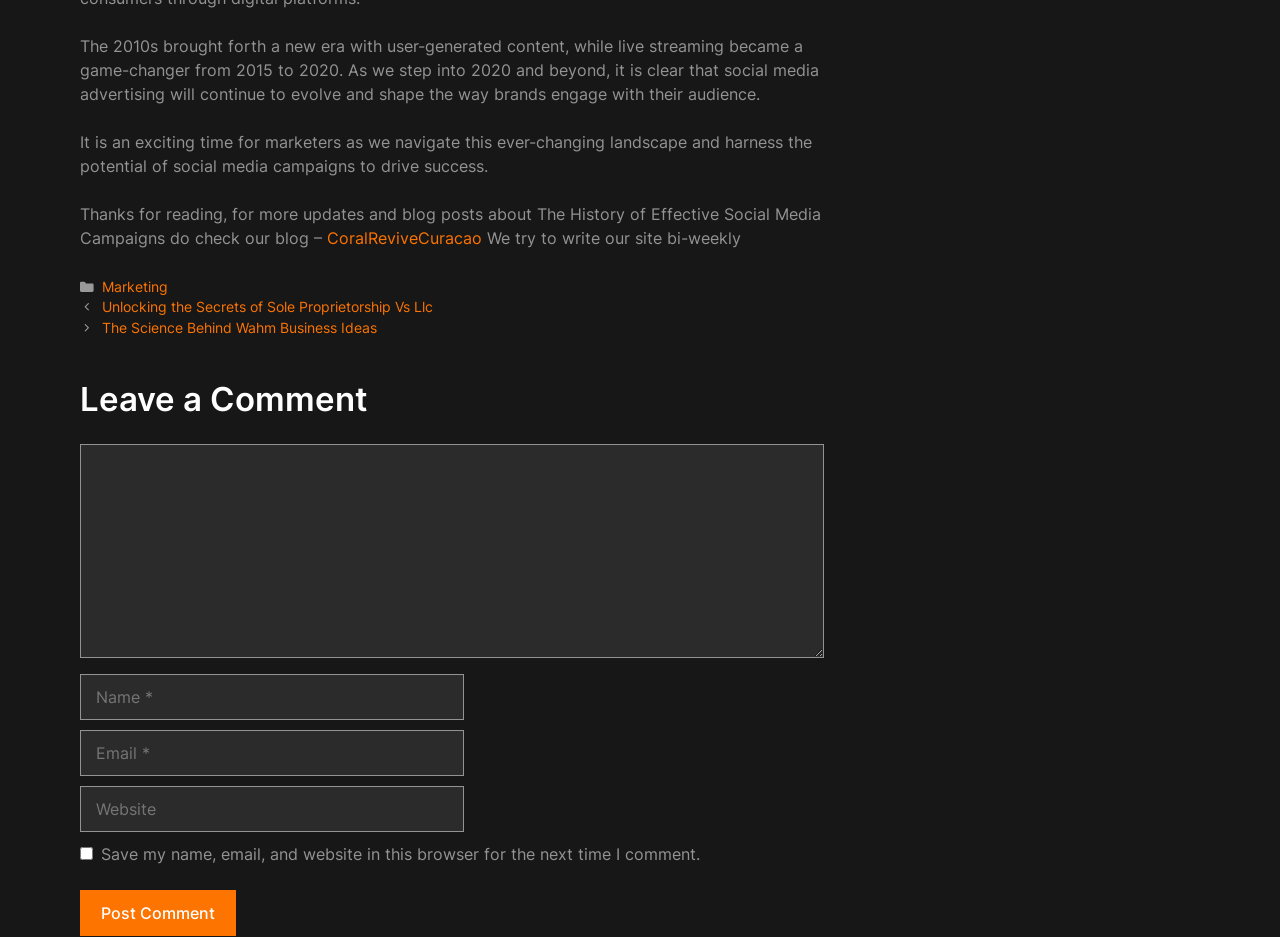Please find the bounding box coordinates for the clickable element needed to perform this instruction: "Click the link to read more about CoralReviveCuracao".

[0.255, 0.243, 0.377, 0.264]